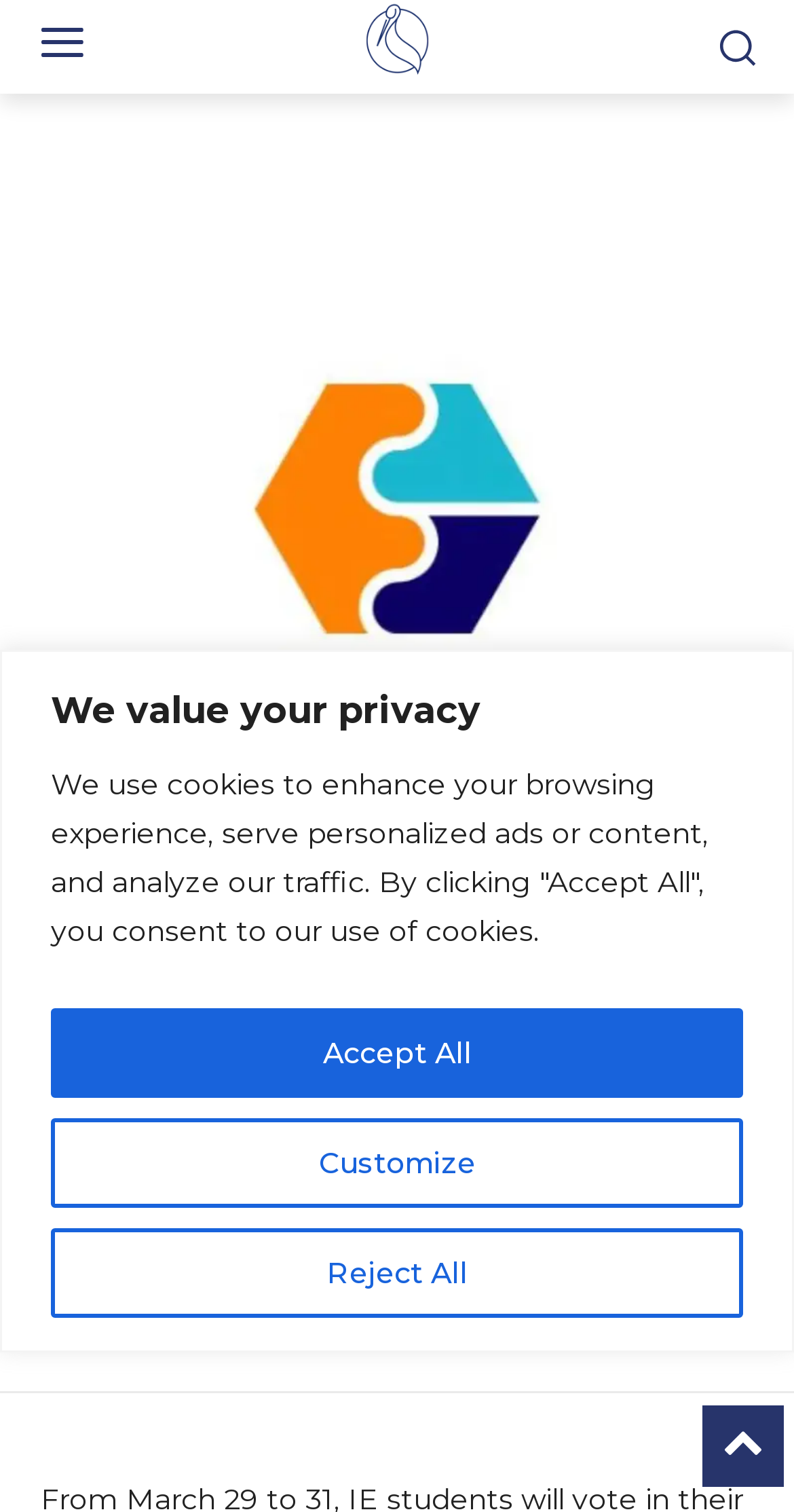Please extract the webpage's main title and generate its text content.

Student Government Elections: Team Catalyst